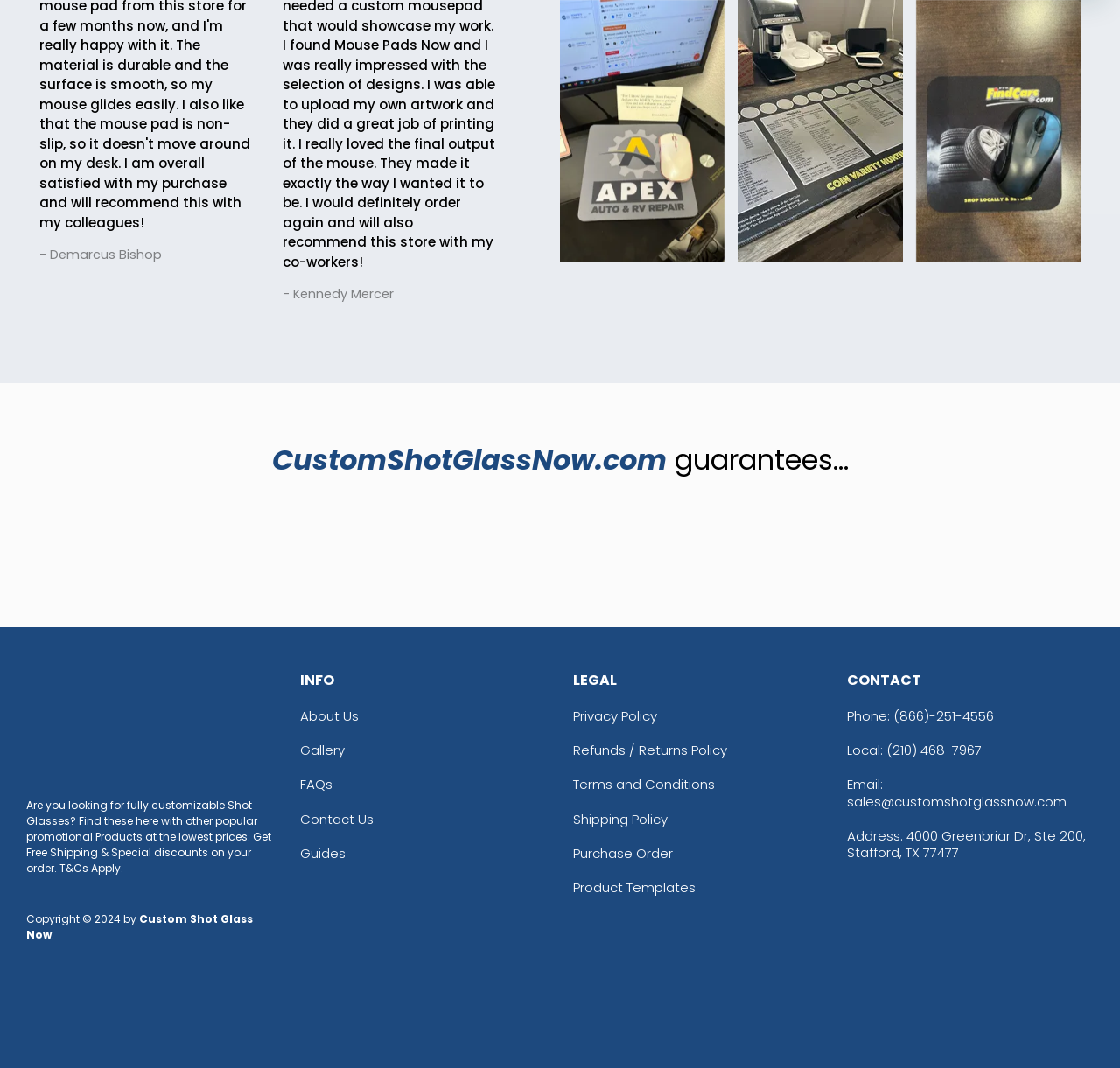Please identify the bounding box coordinates of the clickable element to fulfill the following instruction: "View FAQs". The coordinates should be four float numbers between 0 and 1, i.e., [left, top, right, bottom].

[0.268, 0.726, 0.296, 0.743]